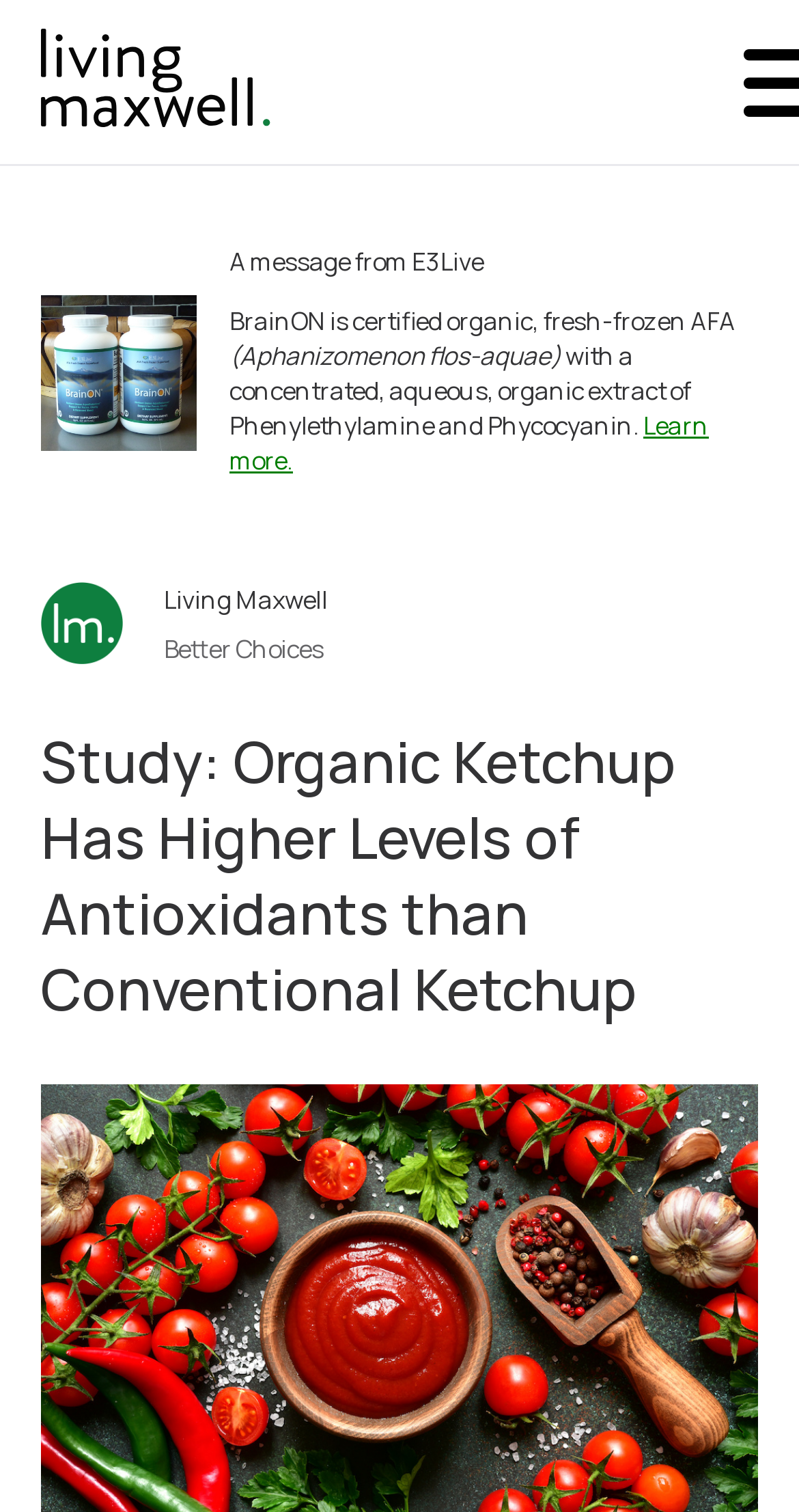Using the information in the image, give a comprehensive answer to the question: 
What is the topic of the study mentioned on the webpage?

The study mentioned on the webpage is about organic ketchup having higher levels of antioxidants than conventional ketchup, as indicated by the link 'Study: Organic Ketchup Has Higher Levels of Antioxidants than Conventional Ketchup'.